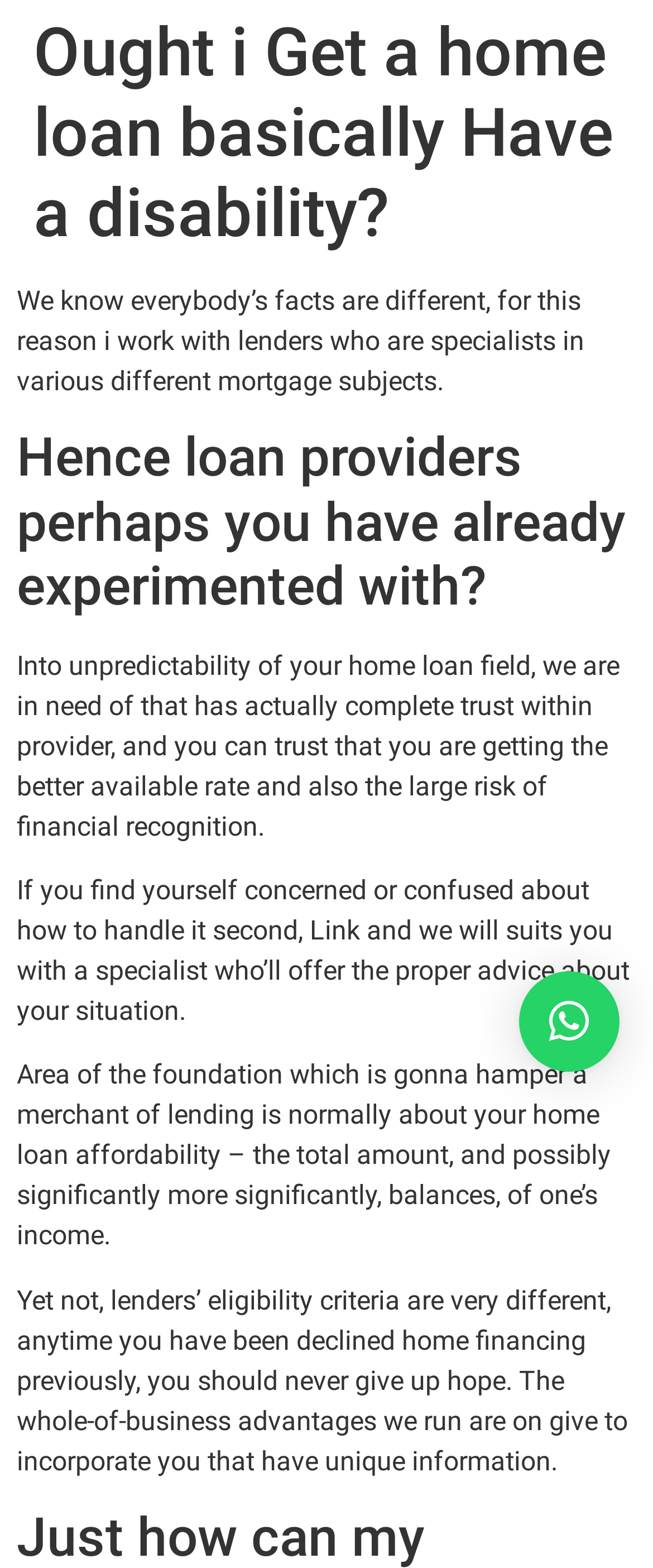Create an elaborate caption that covers all aspects of the webpage.

The webpage is about discussing home loans for individuals with disabilities. At the top, there is a header with the title "Ought i Get a home loan basically Have a disability?" which spans almost the entire width of the page. Below the header, there is a paragraph of text that explains how the website works with lenders who specialize in various mortgage subjects. 

Further down, there is a heading that asks "Hence loan providers perhaps you have already experimented with?" followed by a block of text that discusses the importance of trust in a lender and getting the best available rate. 

The next section has a heading that is not explicitly stated, but the text that follows discusses seeking advice from a specialist if one is concerned or confused about the home loan process. 

Below this, there is another section of text that explains how lenders assess home loan affordability, including income and balances. The text also reassures readers that even if they have been declined a home loan previously, they should not give up hope. 

Finally, at the bottom of the page, there is a button with a cross icon, positioned near the right edge of the page.